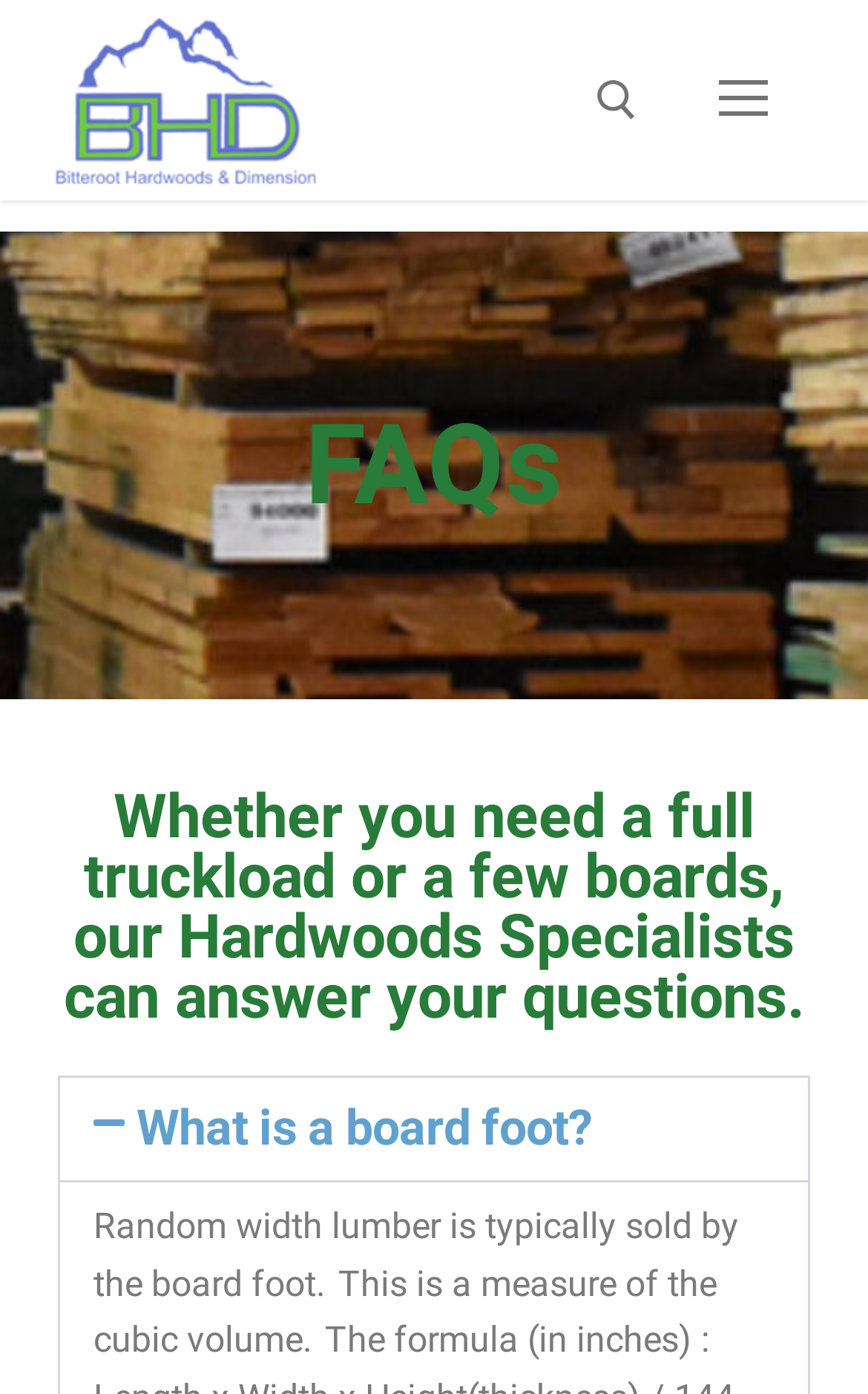Given the description Menu, predict the bounding box coordinates of the UI element. Ensure the coordinates are in the format (top-left x, top-left y, bottom-right x, bottom-right y) and all values are between 0 and 1.

[0.775, 0.039, 0.938, 0.105]